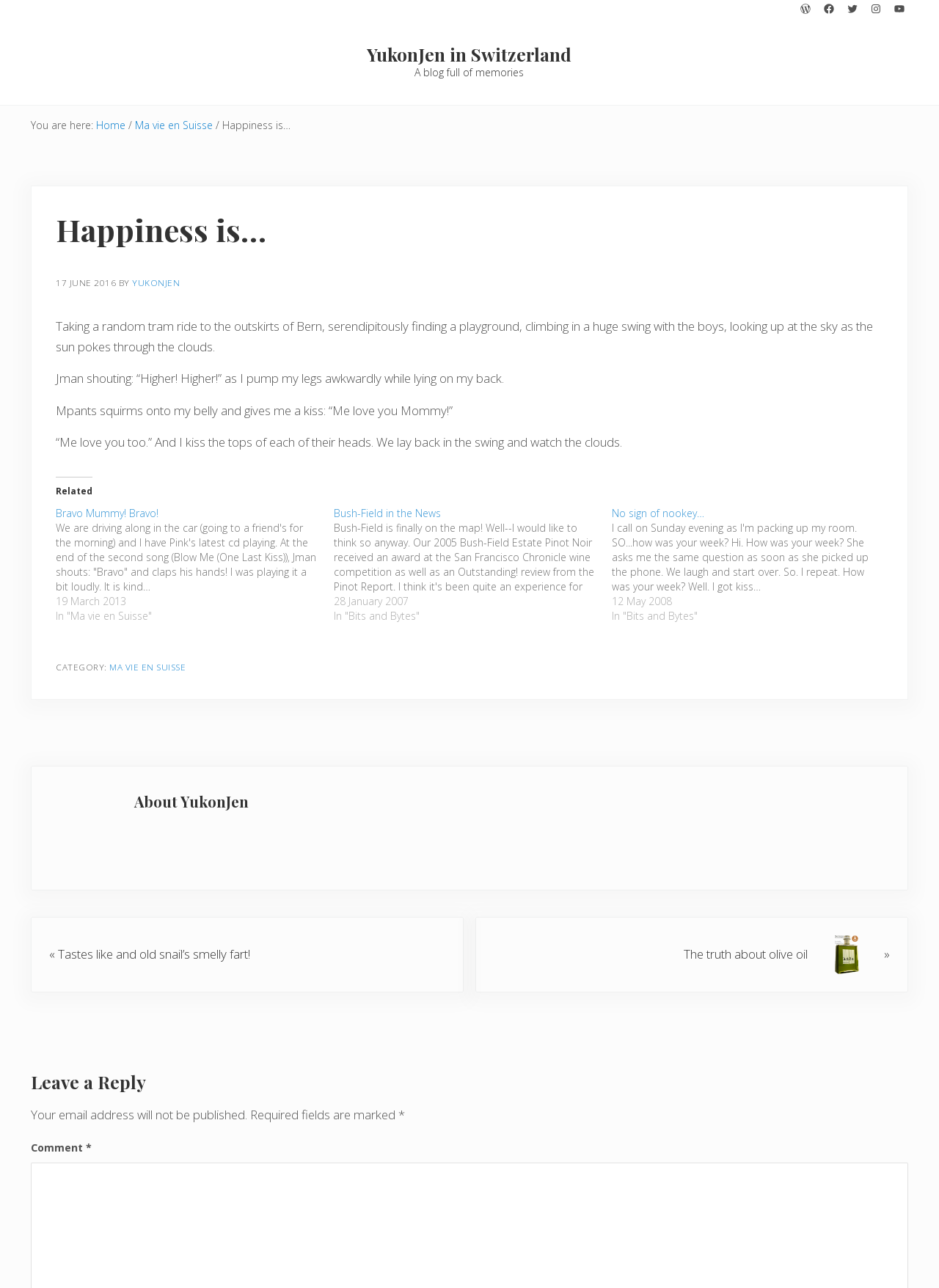Identify the bounding box for the UI element that is described as follows: "Bush-Field in the News".

[0.355, 0.393, 0.469, 0.404]